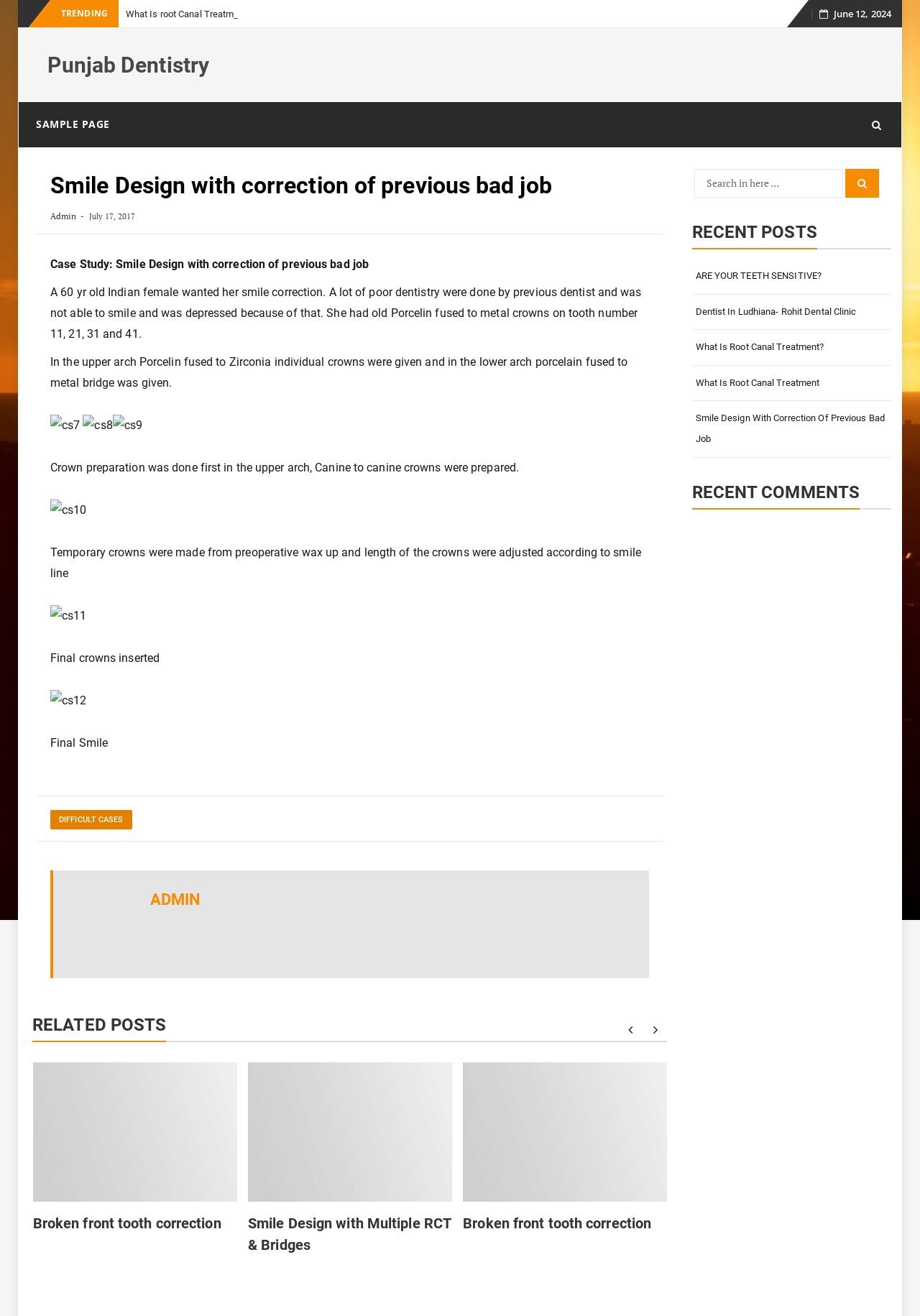Determine the bounding box coordinates of the area to click in order to meet this instruction: "Click on the 'ADMIN' link".

[0.163, 0.677, 0.218, 0.691]